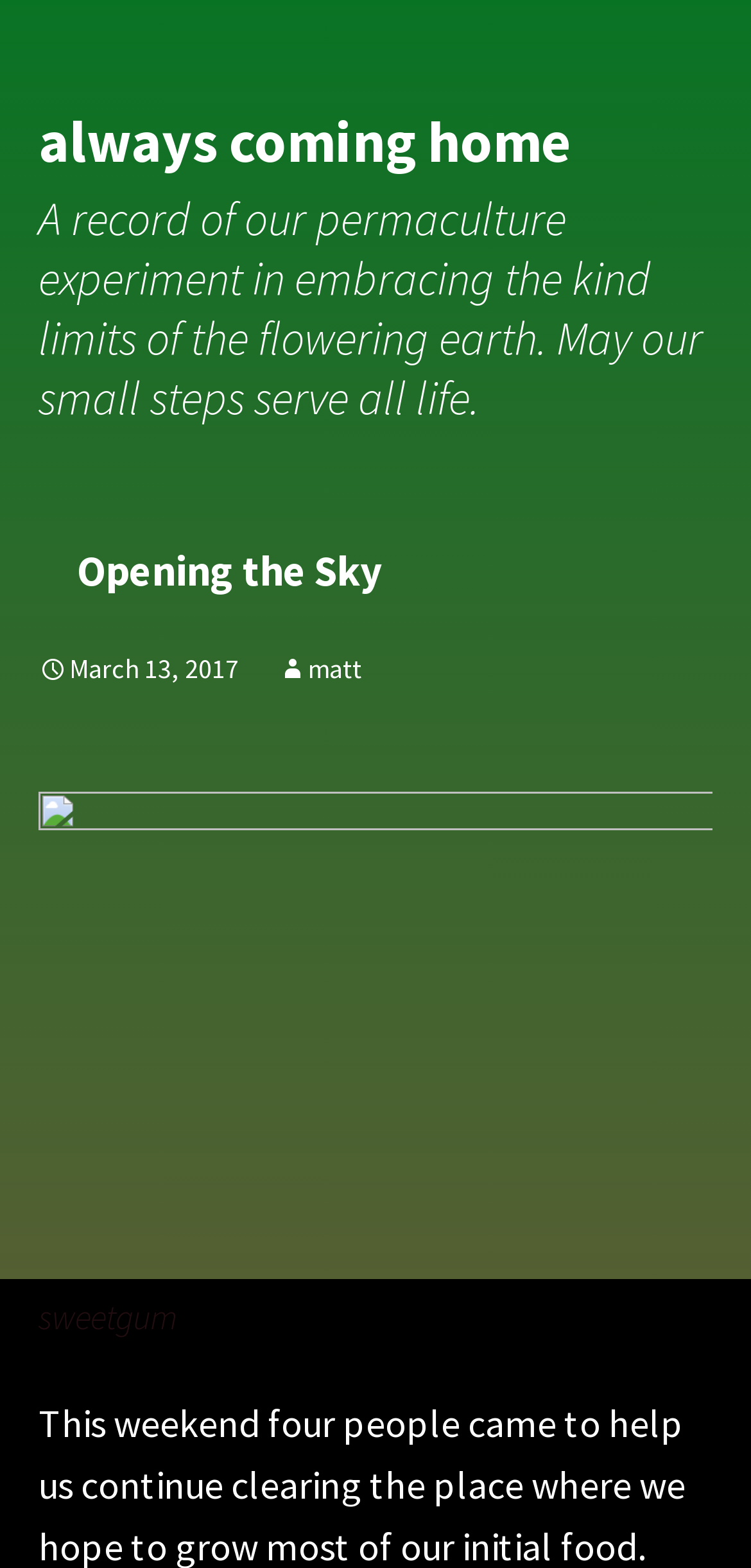Locate the UI element described as follows: "St. George:". Return the bounding box coordinates as four float numbers between 0 and 1 in the order [left, top, right, bottom].

None